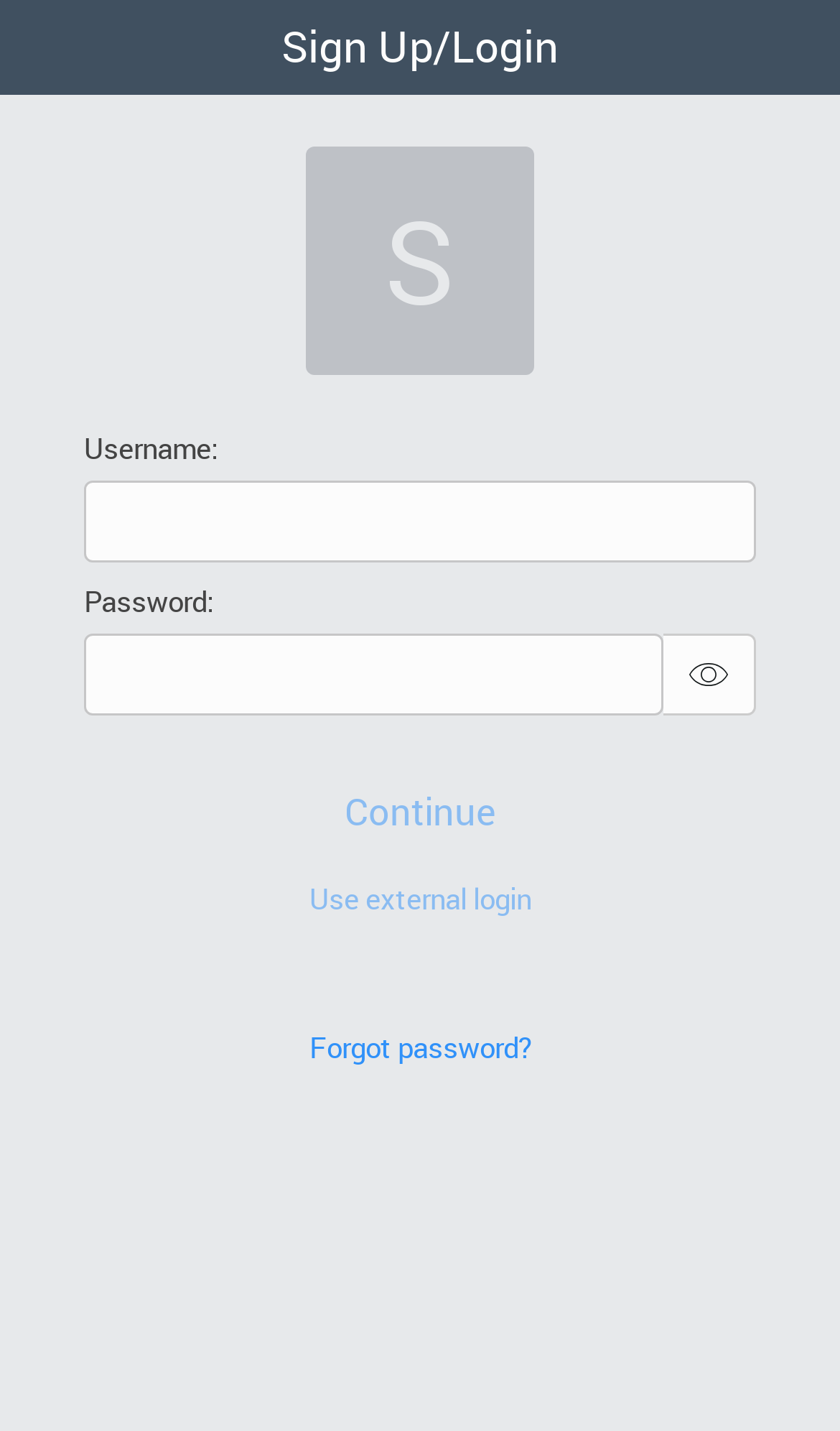What is the first input field for?
Respond to the question with a single word or phrase according to the image.

Username